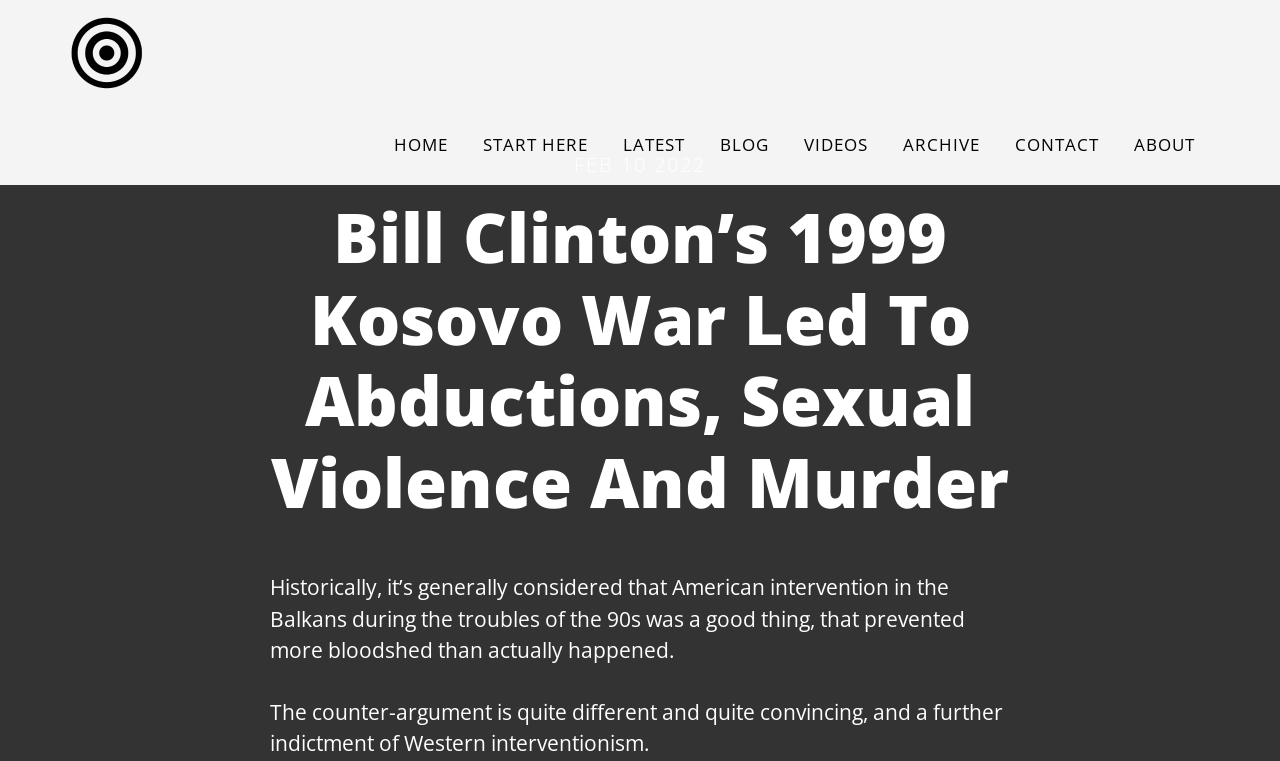Please predict the bounding box coordinates of the element's region where a click is necessary to complete the following instruction: "visit start here page". The coordinates should be represented by four float numbers between 0 and 1, i.e., [left, top, right, bottom].

[0.366, 0.139, 0.471, 0.243]